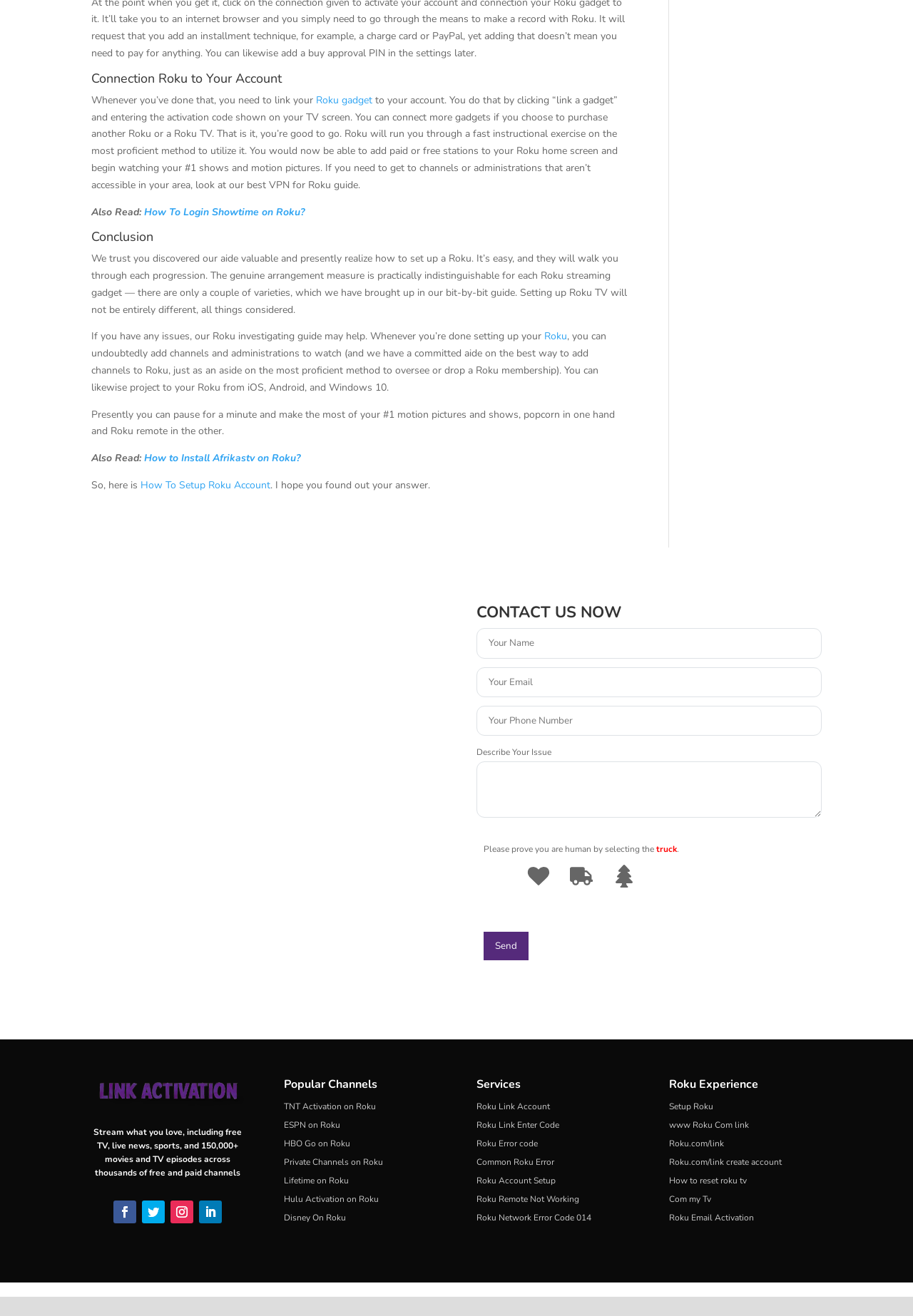What is the topic of the webpage?
Please provide a single word or phrase based on the screenshot.

Roku setup and usage